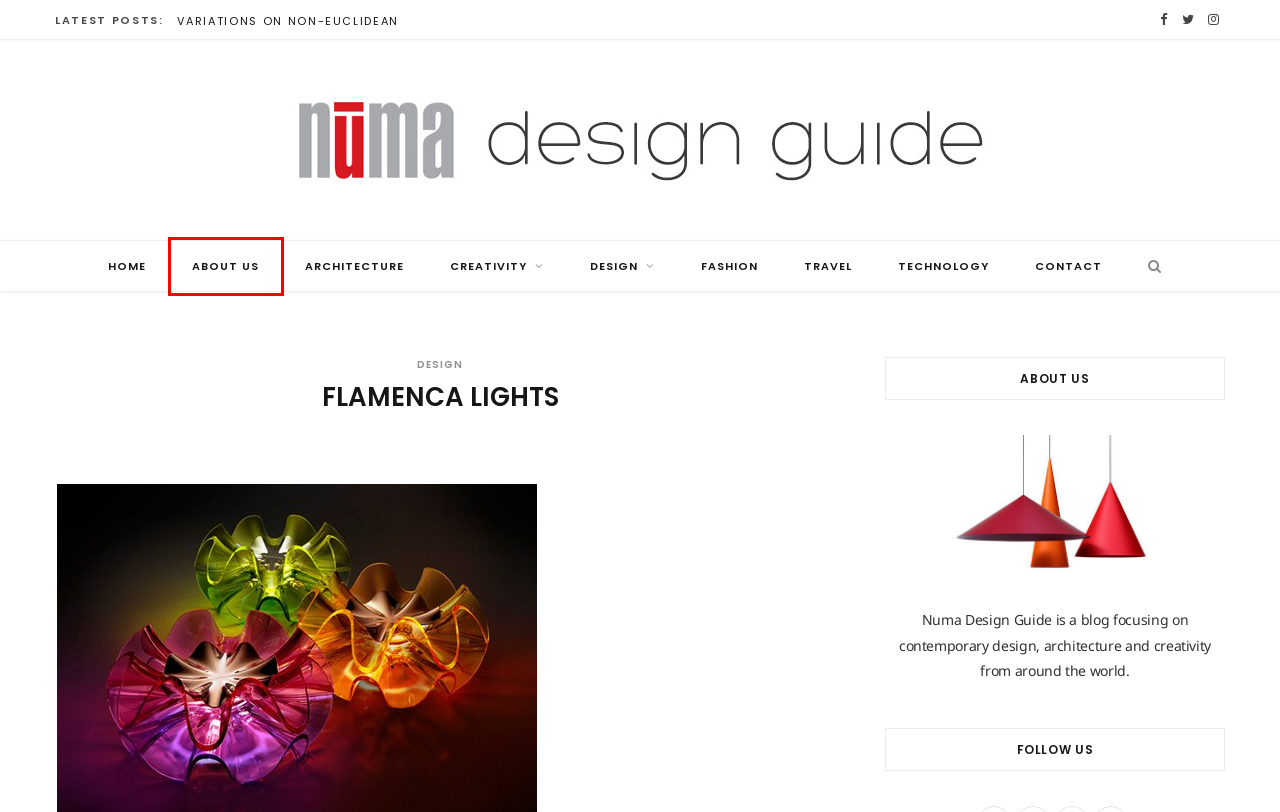Look at the screenshot of the webpage and find the element within the red bounding box. Choose the webpage description that best fits the new webpage that will appear after clicking the element. Here are the candidates:
A. Creativity – Numa Design Guide
B. C1 rolling vehicle – Numa Design Guide
C. Design – Numa Design Guide
D. Technology – Numa Design Guide
E. Numa Design Guide – contemporary design + architecture + creativity
F. Travel – Numa Design Guide
G. Architecture – Numa Design Guide
H. About Us – Numa Design Guide

H